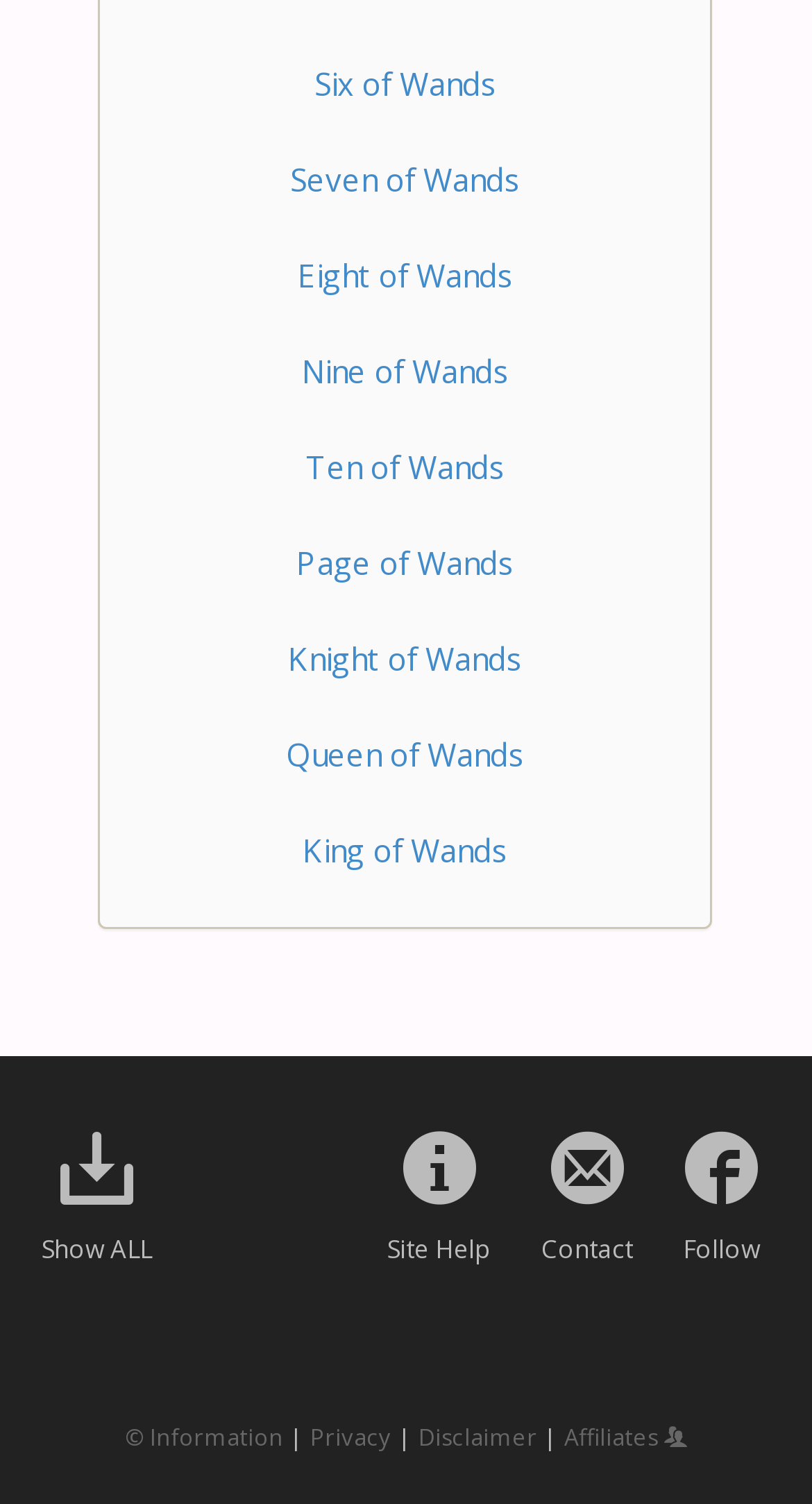Use a single word or phrase to answer the question: How many social media links are there in the footer section?

1